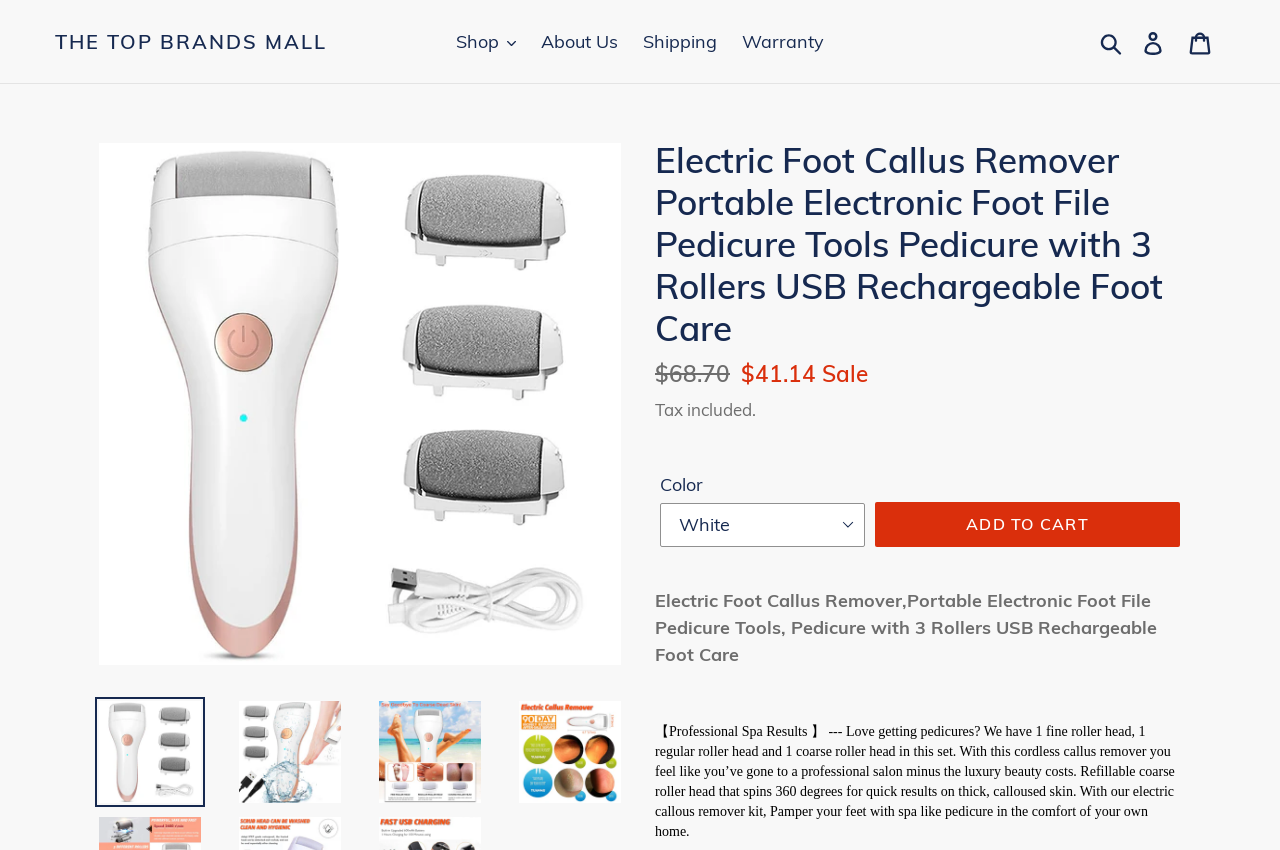What is the purpose of the product? Based on the screenshot, please respond with a single word or phrase.

Pedicure